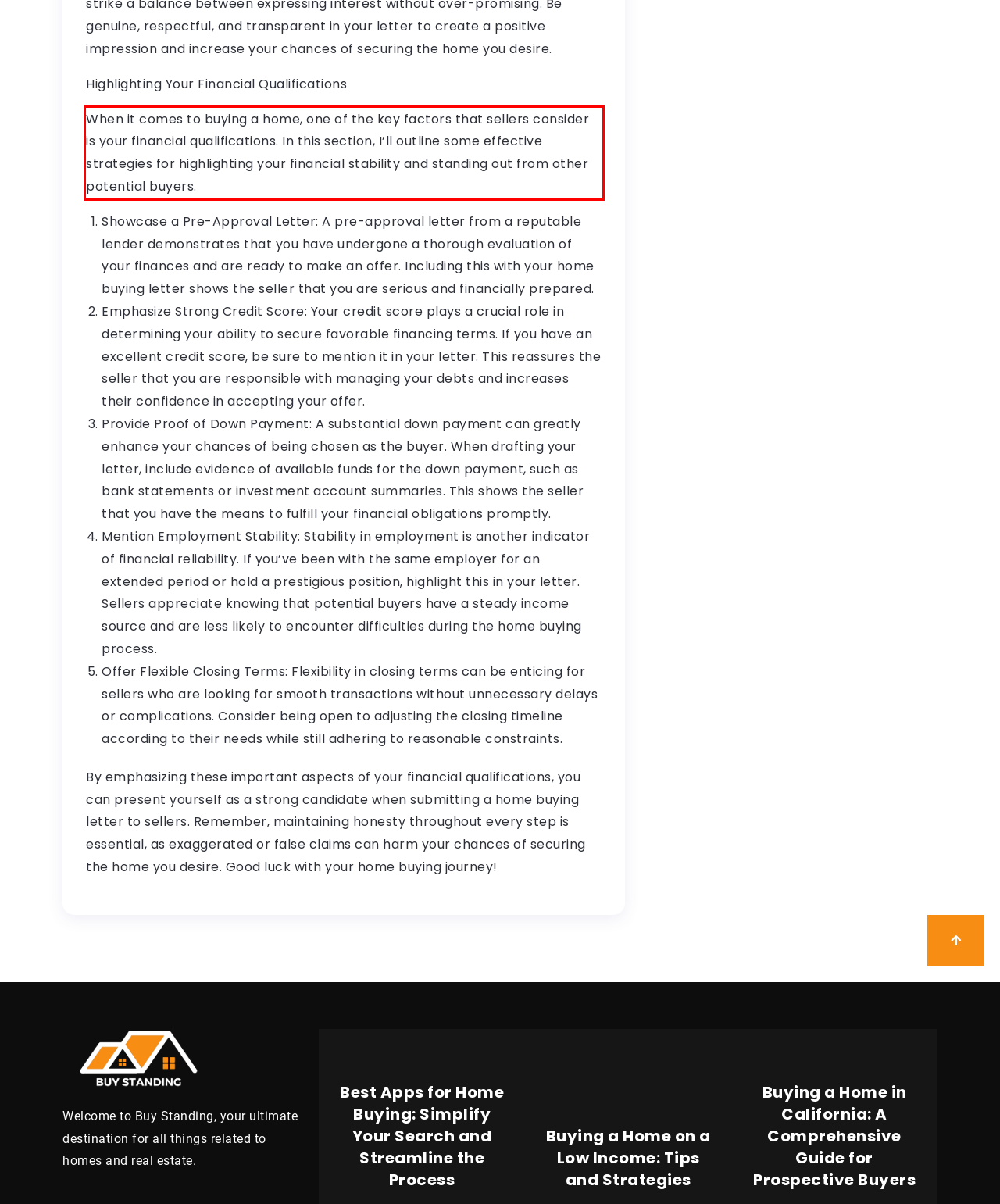You are given a screenshot of a webpage with a UI element highlighted by a red bounding box. Please perform OCR on the text content within this red bounding box.

When it comes to buying a home, one of the key factors that sellers consider is your financial qualifications. In this section, I’ll outline some effective strategies for highlighting your financial stability and standing out from other potential buyers.